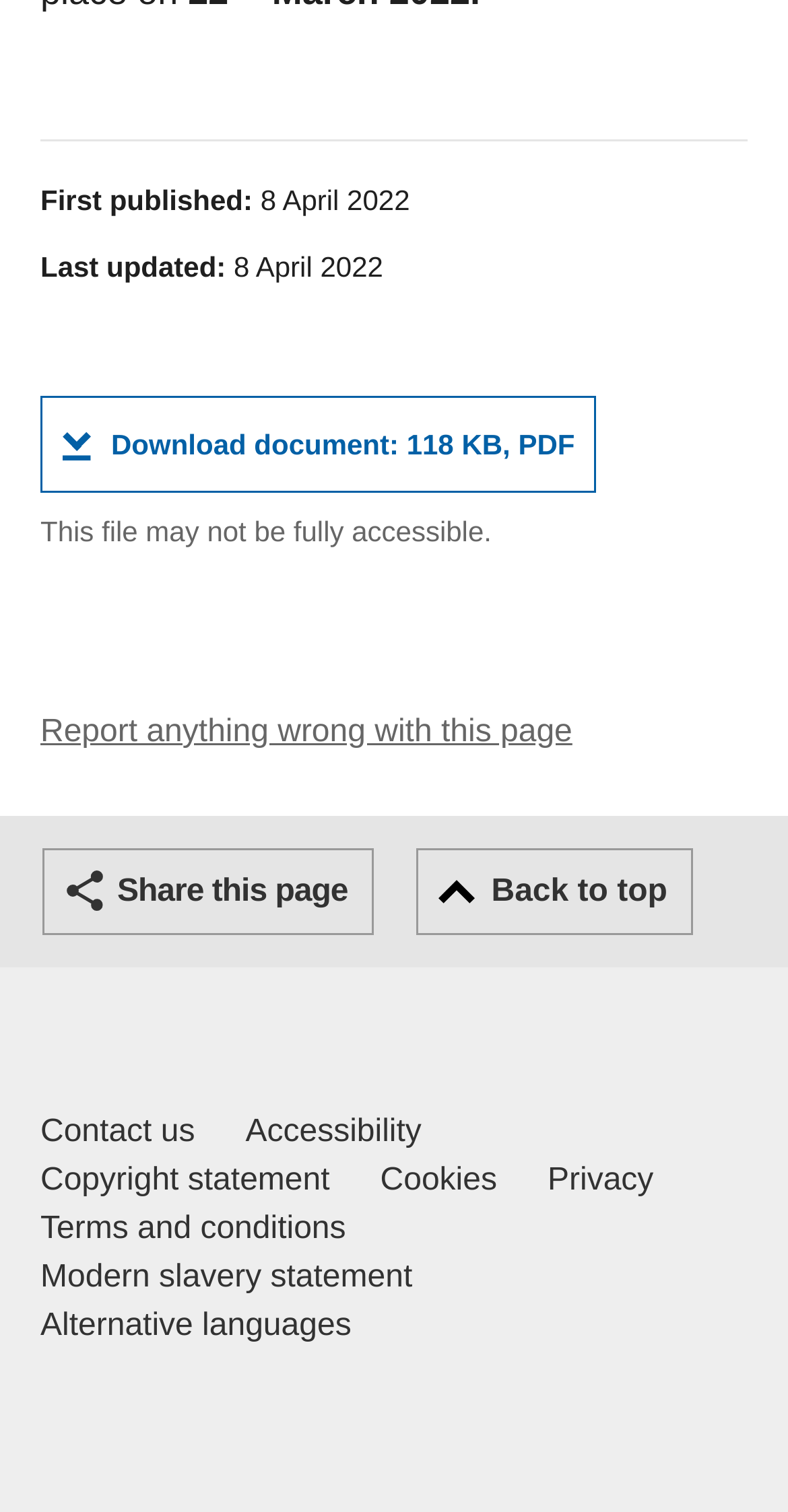Find the bounding box coordinates of the element you need to click on to perform this action: 'Download the PDF document'. The coordinates should be represented by four float values between 0 and 1, in the format [left, top, right, bottom].

[0.051, 0.262, 0.758, 0.326]